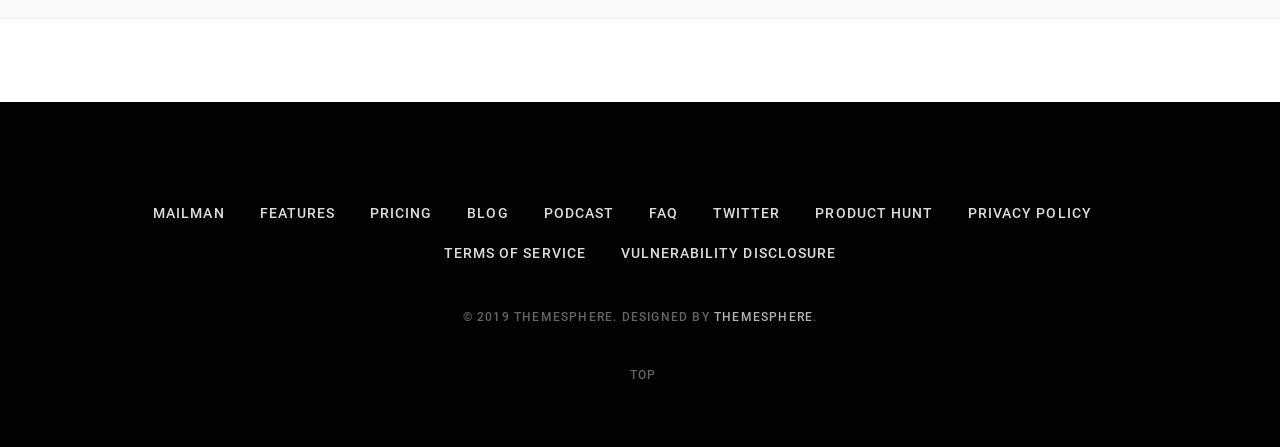What is the last link on the top navigation bar?
Provide a short answer using one word or a brief phrase based on the image.

FAQ